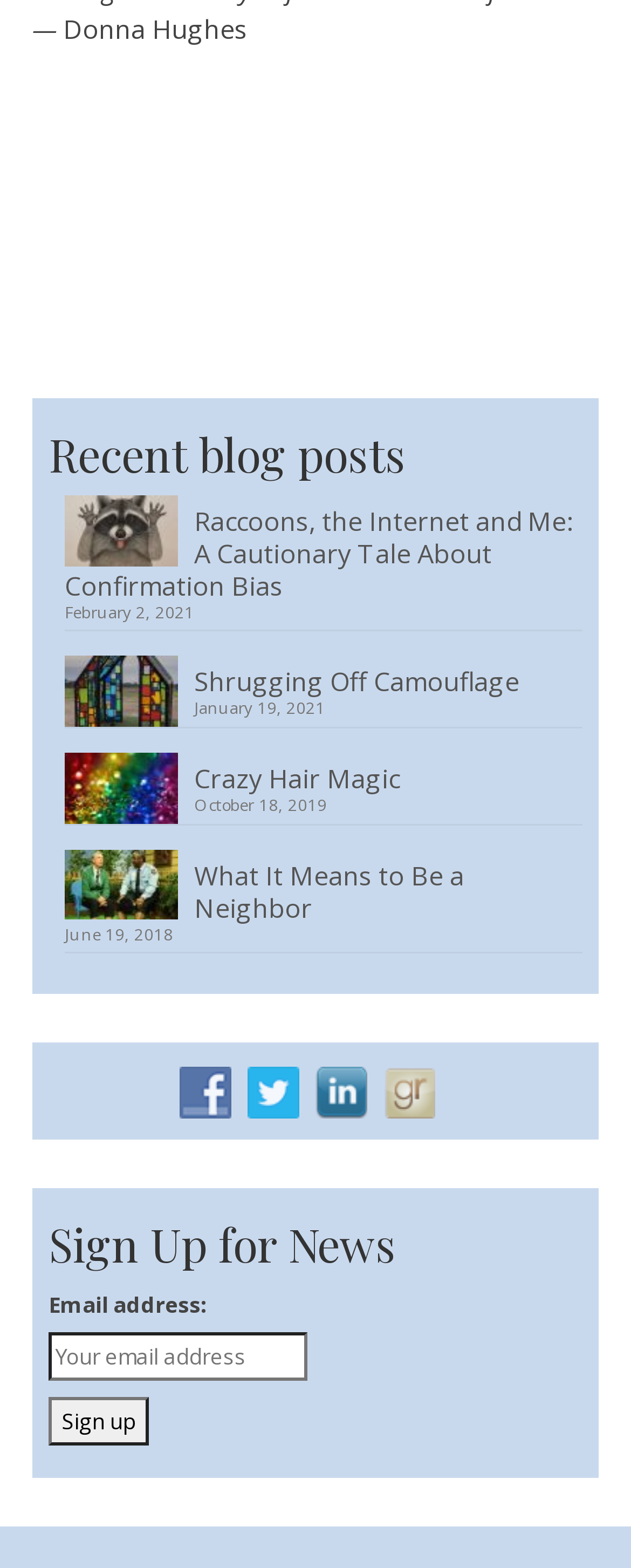Provide a short answer to the following question with just one word or phrase: What is the purpose of the 'Sign Up for News' section?

To receive news updates